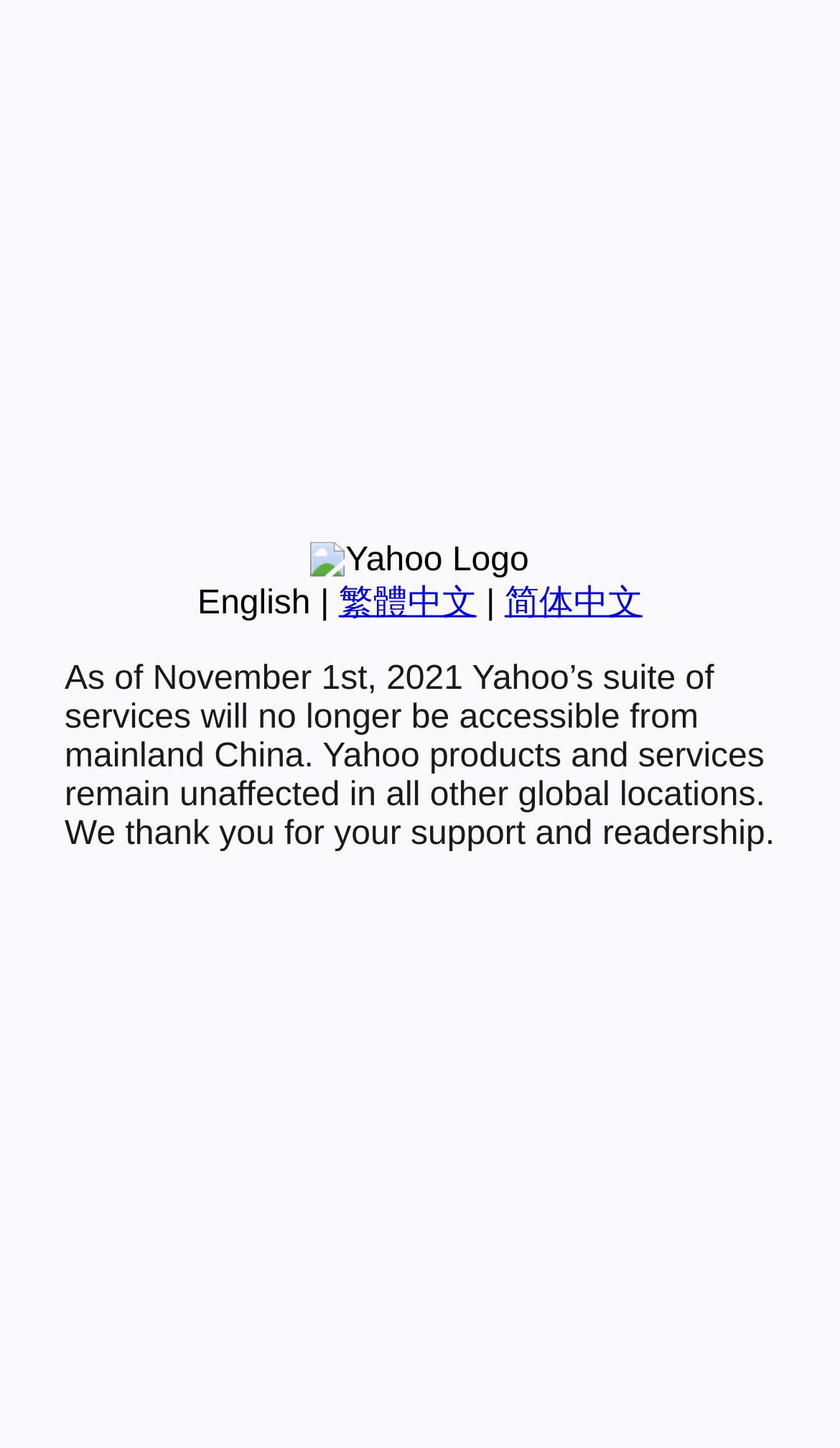Provide the bounding box coordinates of the HTML element described as: "繁體中文". The bounding box coordinates should be four float numbers between 0 and 1, i.e., [left, top, right, bottom].

[0.403, 0.404, 0.567, 0.429]